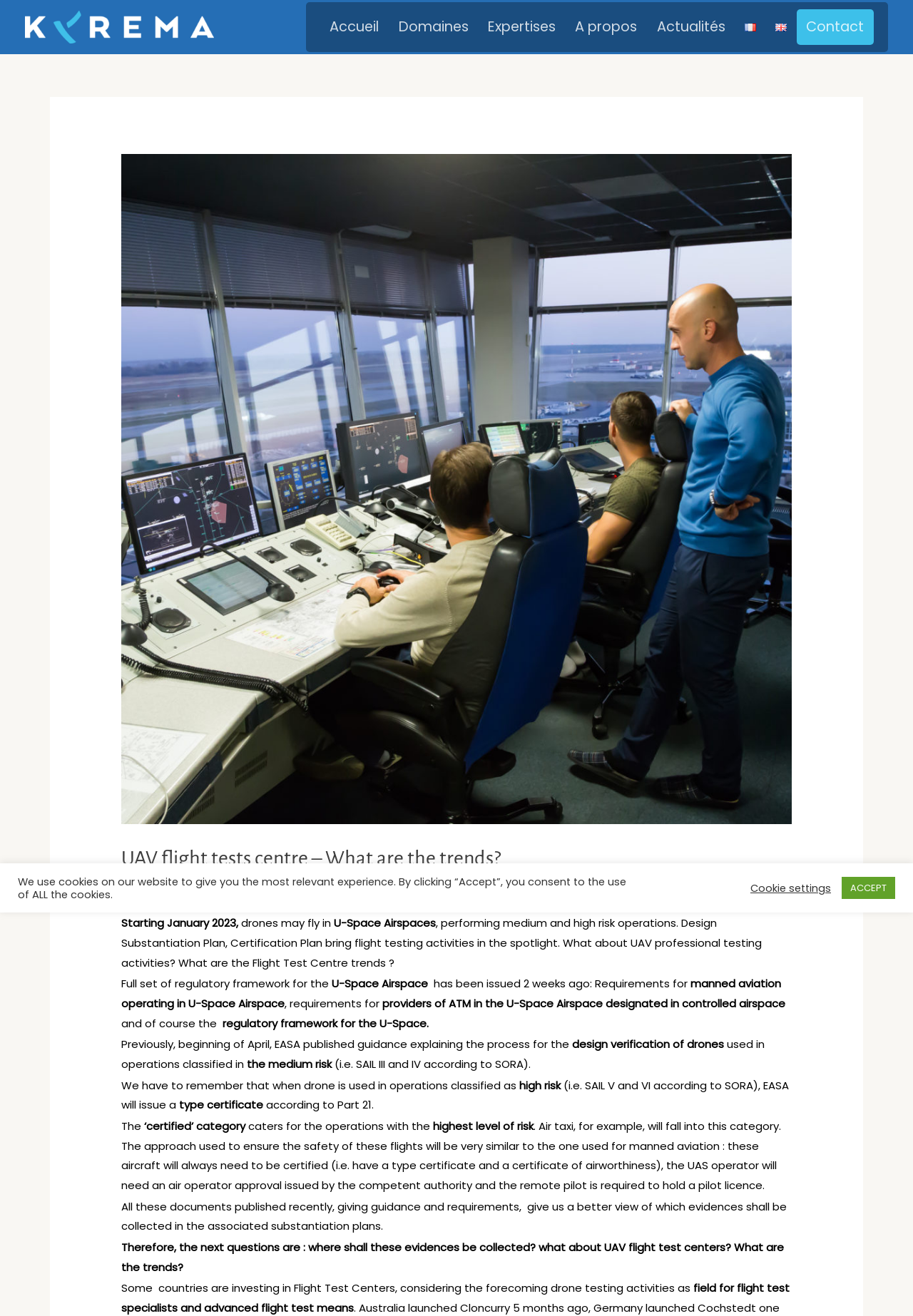Determine the bounding box coordinates for the clickable element required to fulfill the instruction: "Click on the 'English' link". Provide the coordinates as four float numbers between 0 and 1, i.e., [left, top, right, bottom].

[0.839, 0.002, 0.872, 0.04]